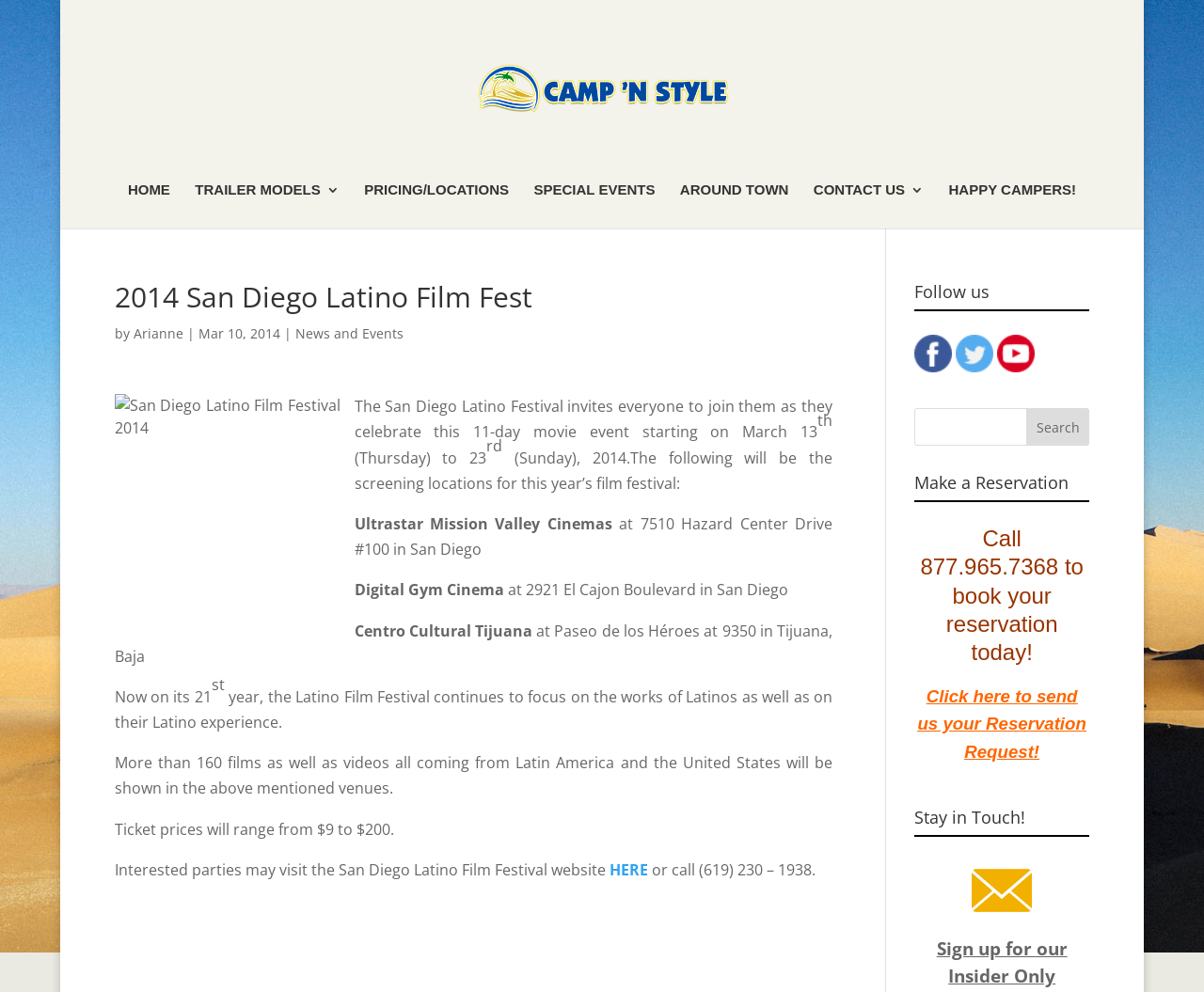Produce a meticulous description of the webpage.

The webpage is about the 2014 San Diego Latino Film Festival, which takes place from March 13 to 23, 2014. At the top of the page, there is a navigation menu with seven links: "HOME", "TRAILER MODELS 3", "PRICING/LOCATIONS", "SPECIAL EVENTS", "AROUND TOWN", "CONTACT US 3", and "HAPPY CAMPERS!". 

Below the navigation menu, there is a large article section that occupies most of the page. The article is titled "2014 San Diego Latino Film Fest" and is written by Arianne. The article announces the festival, which will be held at three locations: Ultrastar Mission Valley Cinemas, Digital Gym Cinema, and Centro Cultural Tijuana. The festival will feature over 160 films and videos from Latin America and the United States. Ticket prices range from $9 to $200. 

On the right side of the page, there are three sections: "Follow us", "Make a Reservation", and "Stay in Touch!". The "Follow us" section has three social media links. The "Make a Reservation" section has a phone number and a link to send a reservation request. The "Stay in Touch!" section has a heading but no additional content. 

At the top-right corner of the page, there is a search bar with a "Search" button. There are also two images on the page: one is a logo or banner for "Trailer Rentals - Campnstyle" at the top, and the other is an image related to the San Diego Latino Film Festival in the article section.